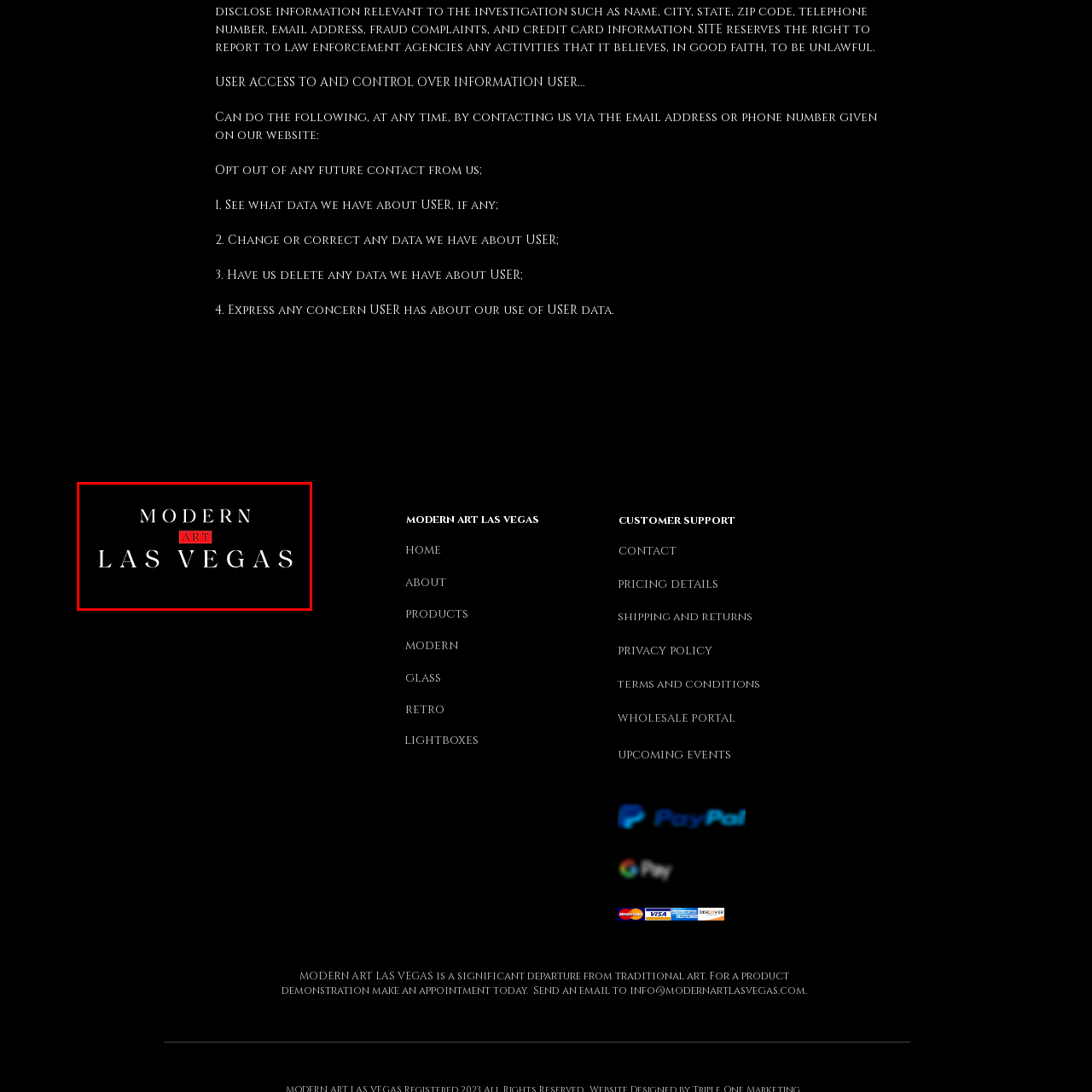Provide a detailed account of the visual content within the red-outlined section of the image.

The image prominently features the logo for "MODERN ART LAS VEGAS." The design consists of bold white text that spells out "MODERN" and "LAS VEGAS," with the word "ART" highlighted in striking red to create a visual focal point. The background is sleek and entirely black, enhancing the modern aesthetic of the logo. This minimalist yet eye-catching design effectively represents the innovative spirit of the establishment, aligning with its contemporary art focus and appeal to both local and visiting art enthusiasts in Las Vegas.